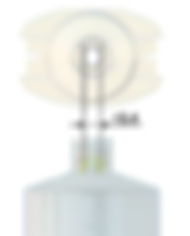Give a thorough description of the image, including any visible elements and their relationships.

The image illustrates a specialized syringe design, showcasing a locking mechanism mounted on the outer cylinder. This device is highlighted as important for maintaining inner pressure during use. The focus of the image is on the intricate details of the tip, which has been widened to 3.4 mm in diameter. This enhancement allows for the efficient inhalation of larger volumes of fat through a cannula, thereby improving the overall efficacy of medical procedures. Additionally, the text suggests compatibility with a specific disposable cannula, emphasizing the device's application in injecting drugs and fats into the body. The overall design aims to enhance user convenience and procedural effectiveness in medical settings.